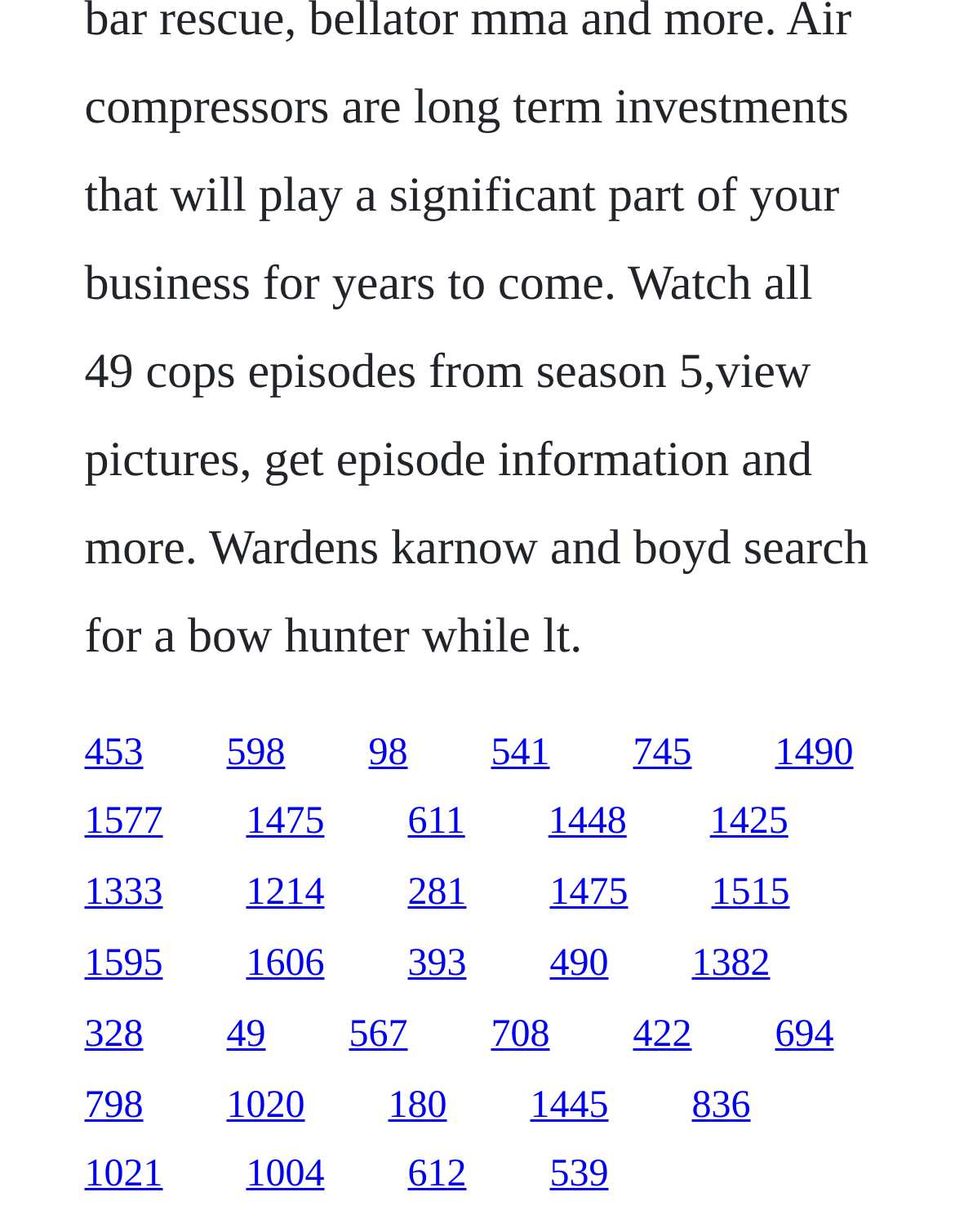Please determine the bounding box coordinates for the element with the description: "281".

[0.427, 0.708, 0.488, 0.742]